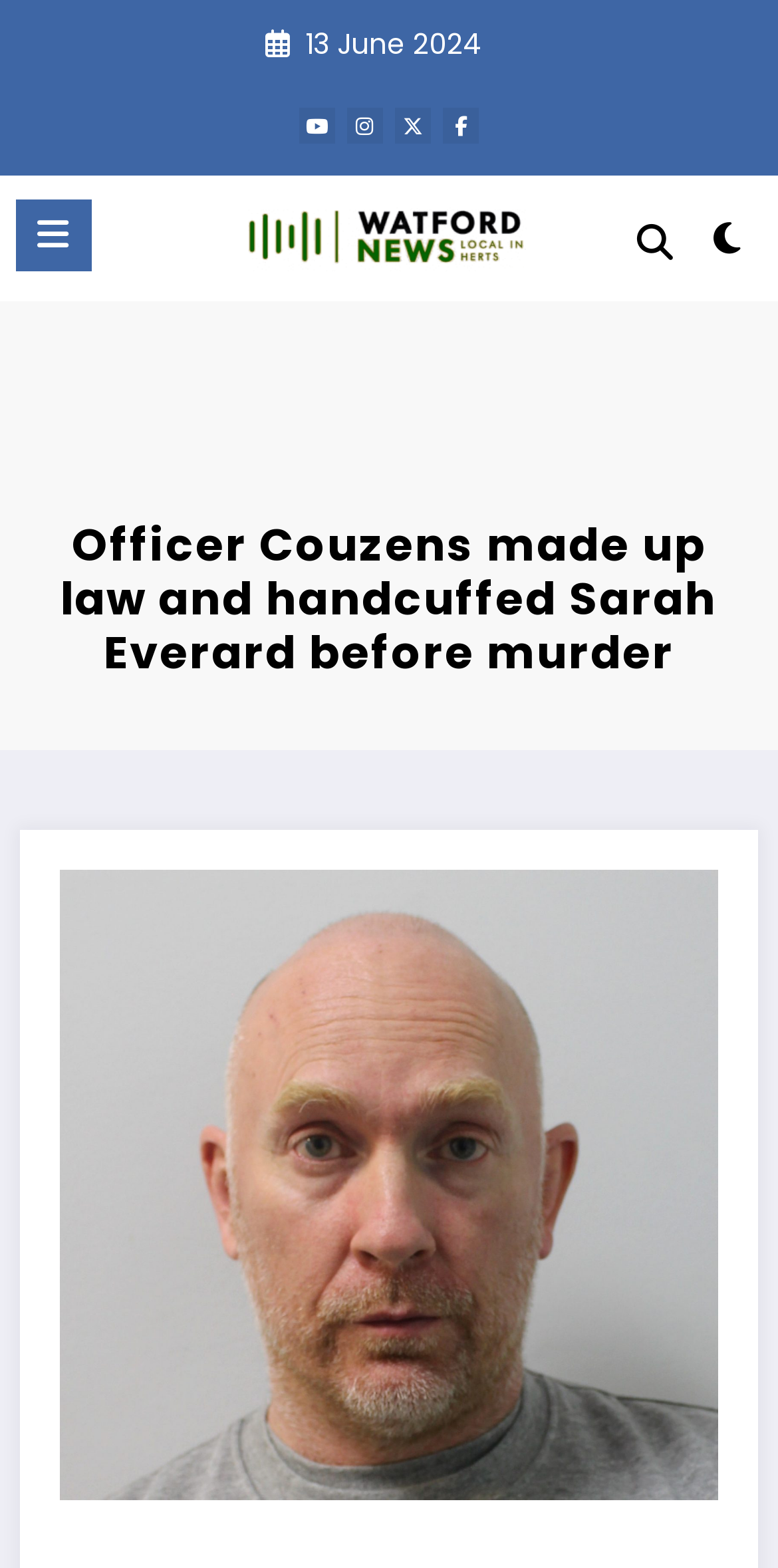Please find the bounding box coordinates of the element that you should click to achieve the following instruction: "Open the menu". The coordinates should be presented as four float numbers between 0 and 1: [left, top, right, bottom].

[0.02, 0.128, 0.117, 0.174]